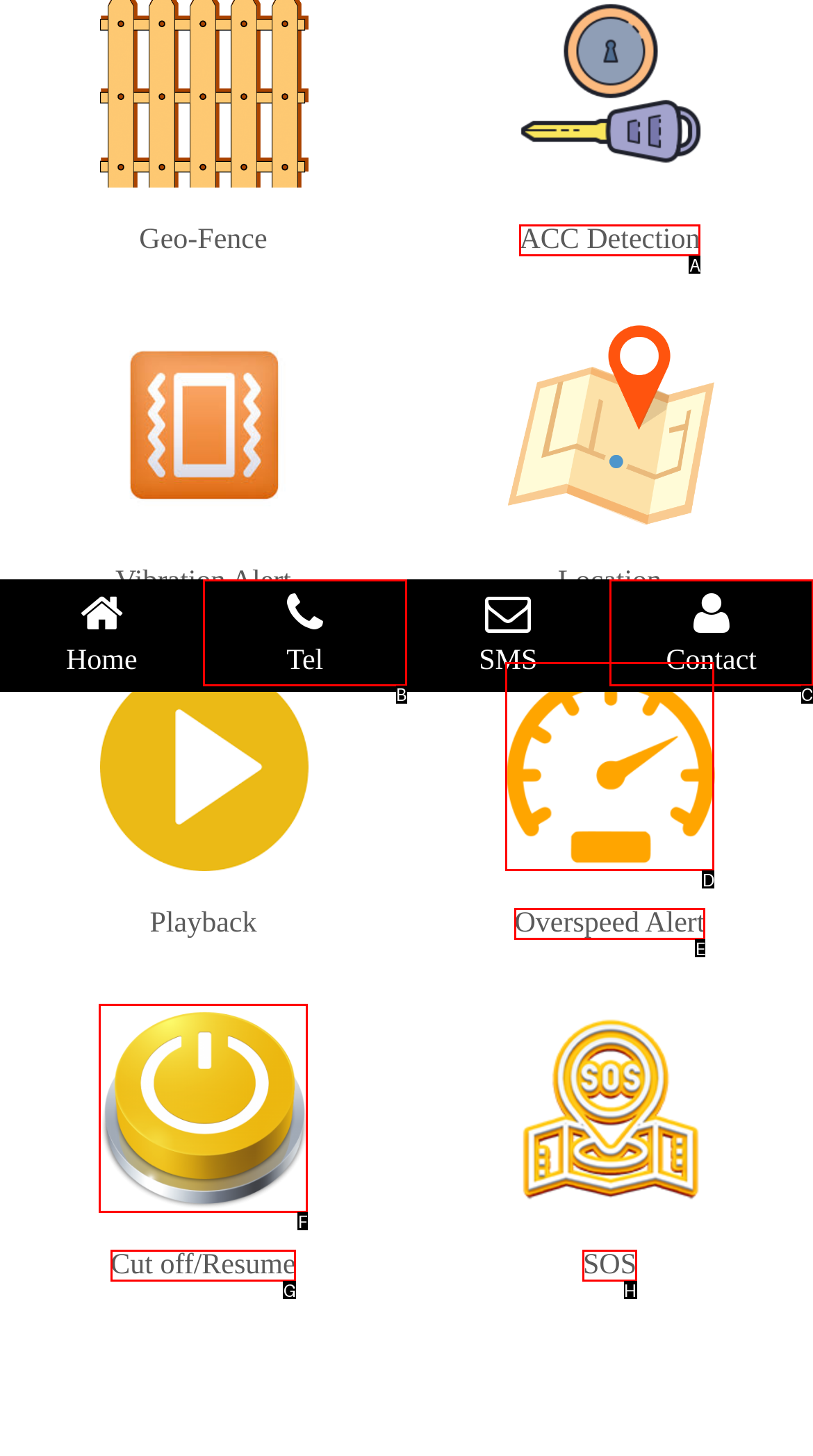Choose the option that matches the following description: Cut off/Resume
Answer with the letter of the correct option.

G